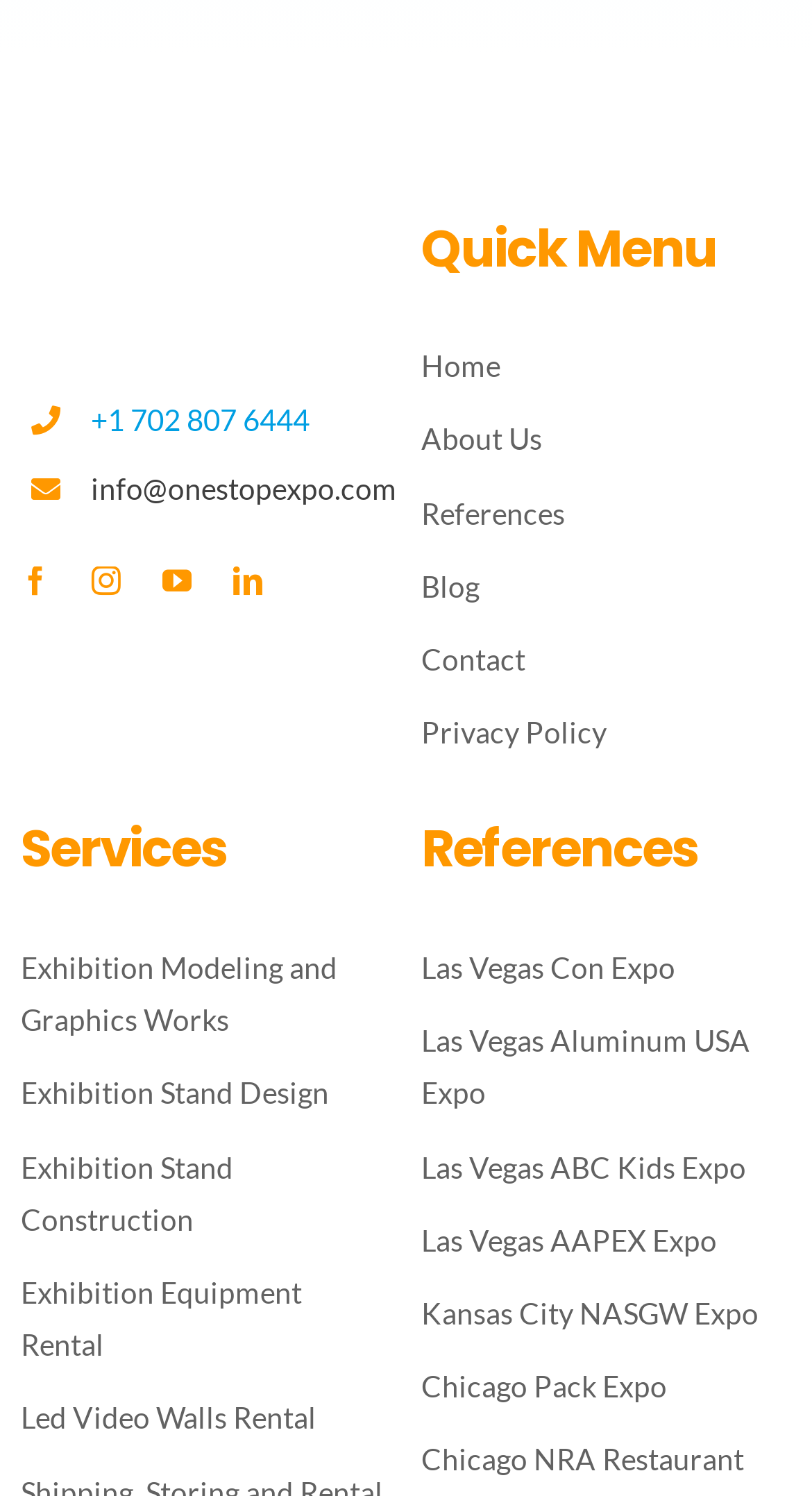Please analyze the image and give a detailed answer to the question:
What is the last service provided?

I looked at the services section on the webpage and found that the last service provided is Led Video Walls Rental, which is listed under the 'Services' heading.